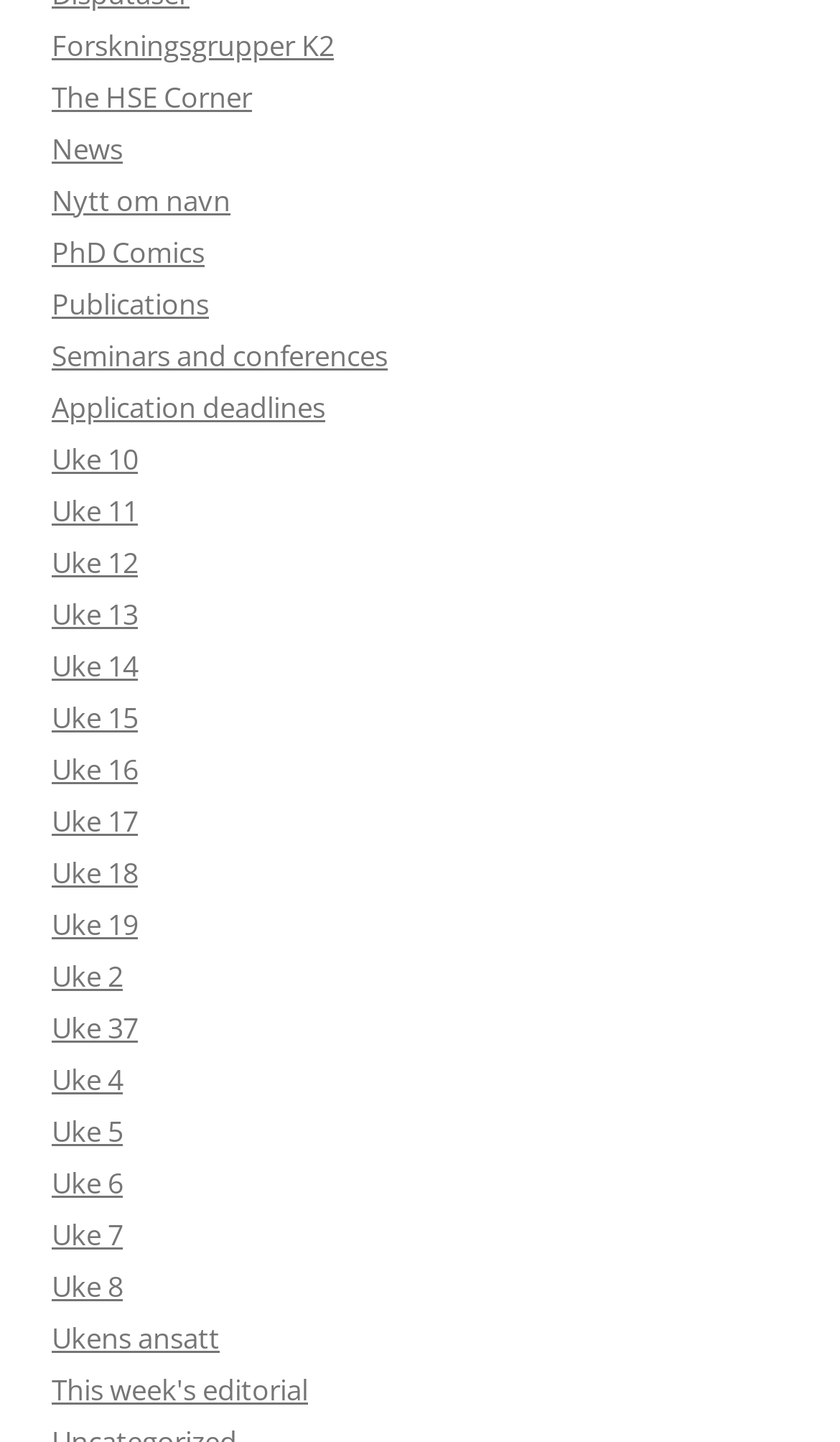How many links are there on the webpage? Examine the screenshot and reply using just one word or a brief phrase.

31